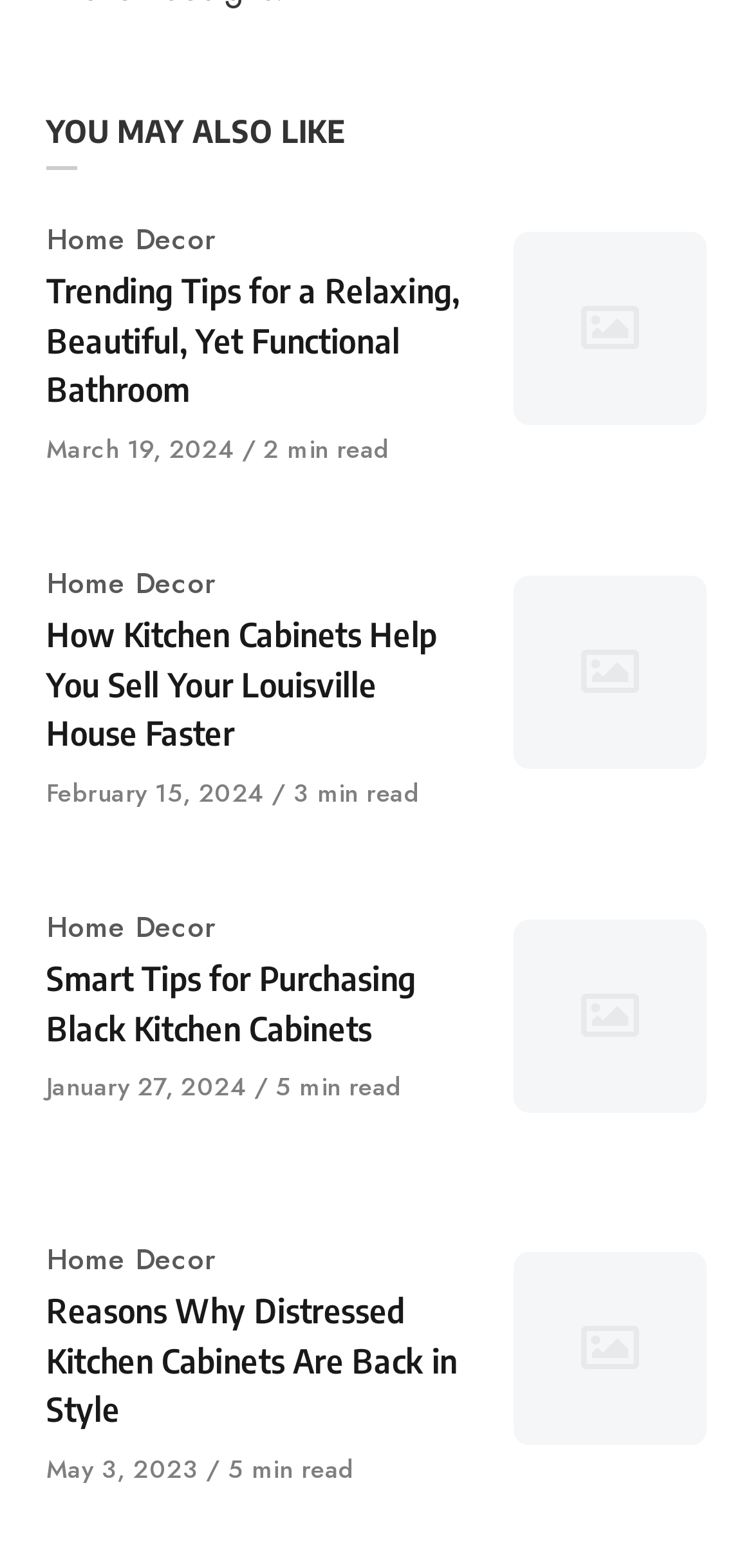How many articles are displayed on the webpage?
Based on the image, answer the question with a single word or brief phrase.

4